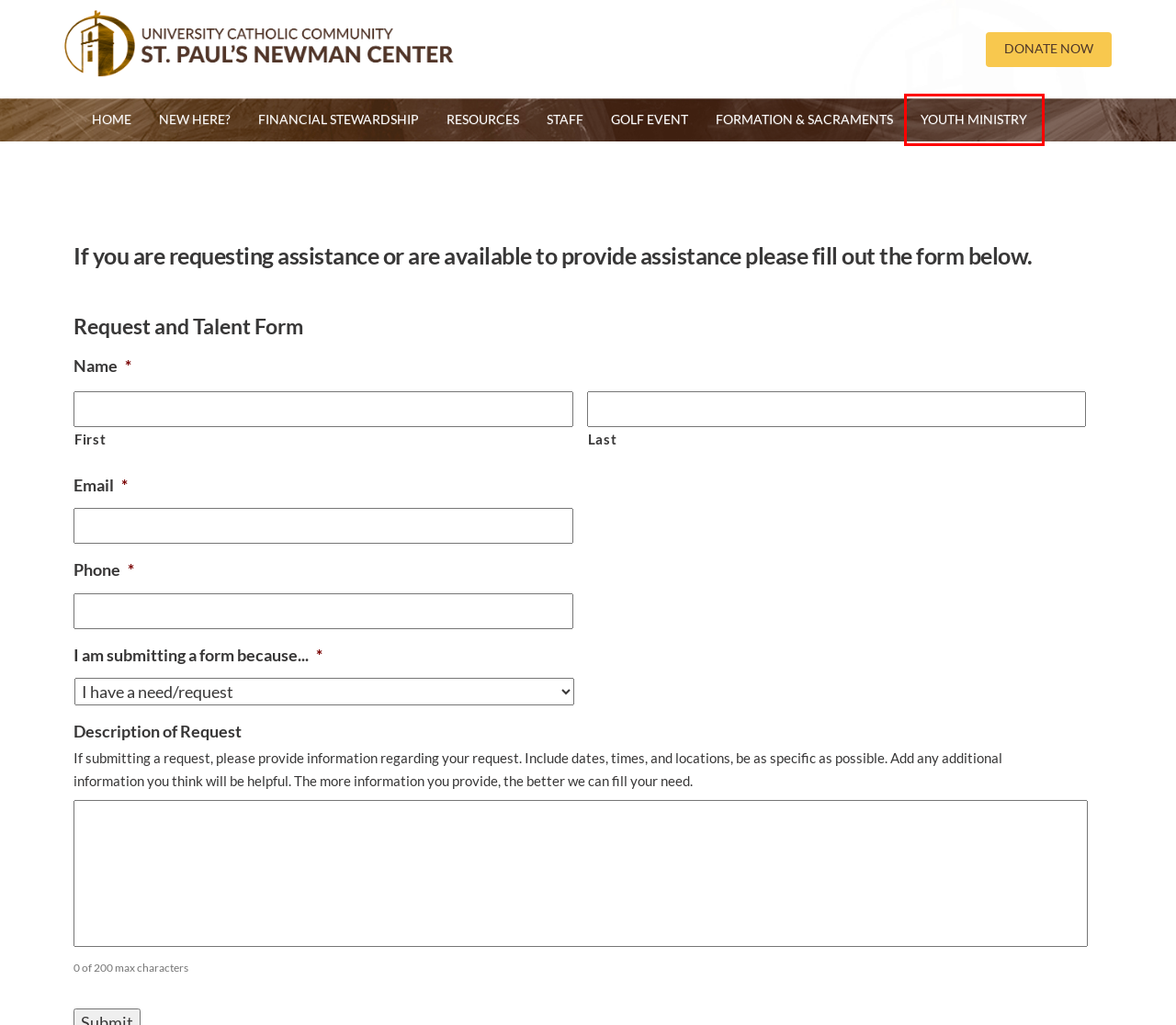You have a screenshot of a webpage, and a red bounding box highlights an element. Select the webpage description that best fits the new page after clicking the element within the bounding box. Options are:
A. Youth Ministry | St. Paul’s Newman Center
B. Ministry & Leadership | St. Paul’s Newman Center
C. OneCause
D. Parents | St. Paul’s Newman Center
E. Young Adult Ministry | St. Paul’s Newman Center
F. Current Students | St. Paul’s Newman Center
G. Staff | St. Paul’s Newman Center
H. Service and Outreach | St. Paul’s Newman Center

A